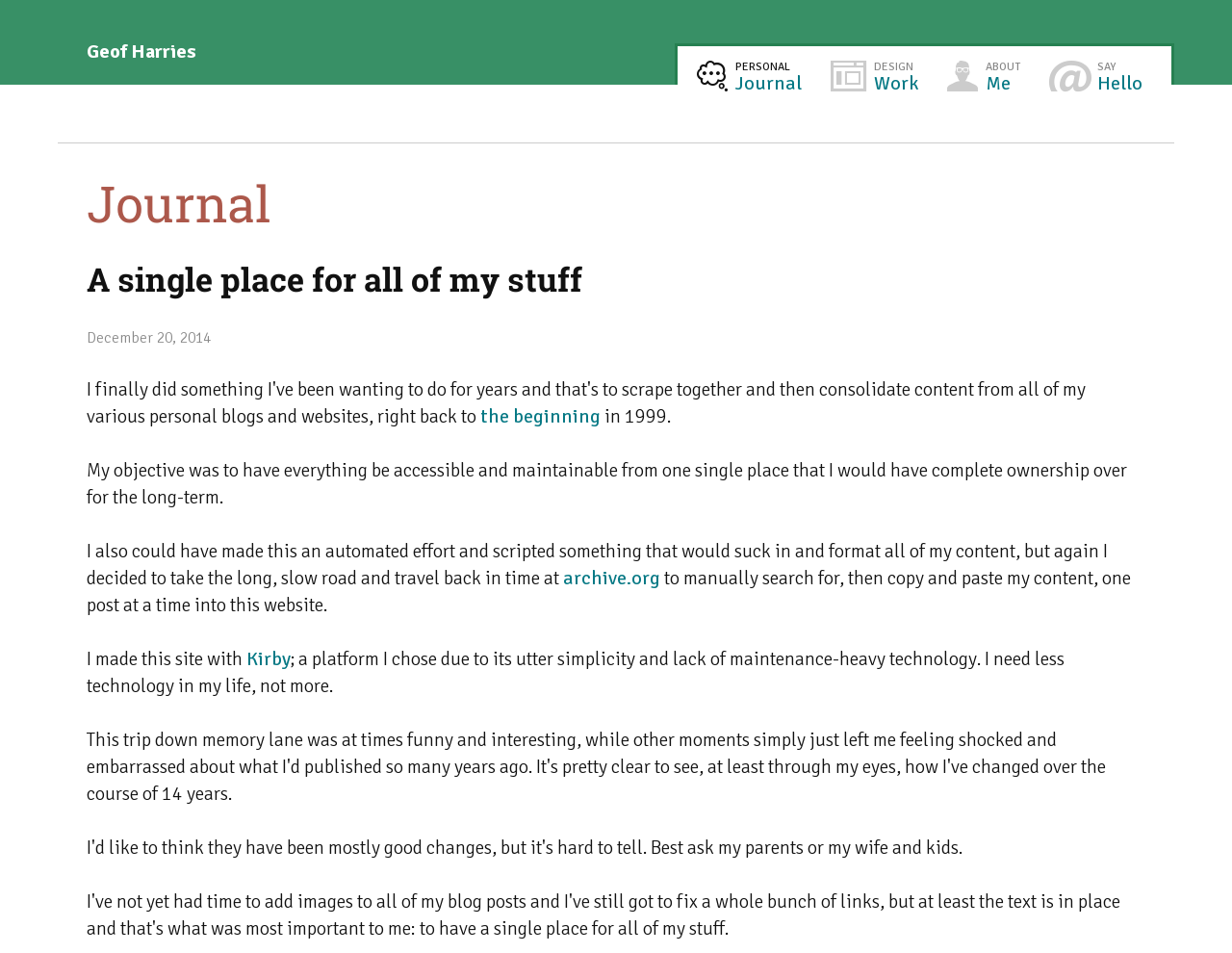Indicate the bounding box coordinates of the clickable region to achieve the following instruction: "read the first journal entry."

[0.39, 0.424, 0.488, 0.449]